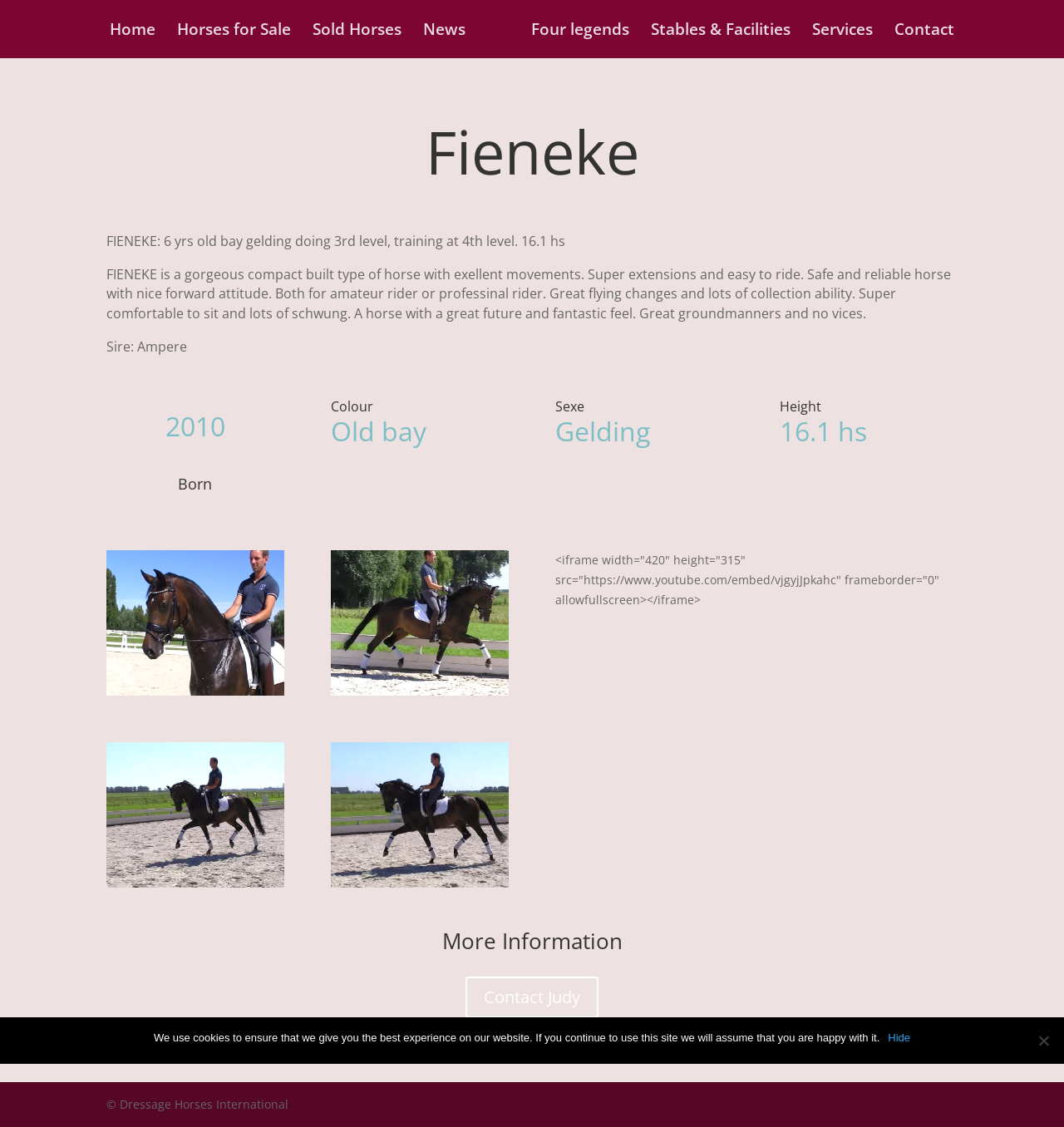Please determine the bounding box coordinates of the clickable area required to carry out the following instruction: "Contact Judy". The coordinates must be four float numbers between 0 and 1, represented as [left, top, right, bottom].

[0.438, 0.867, 0.562, 0.904]